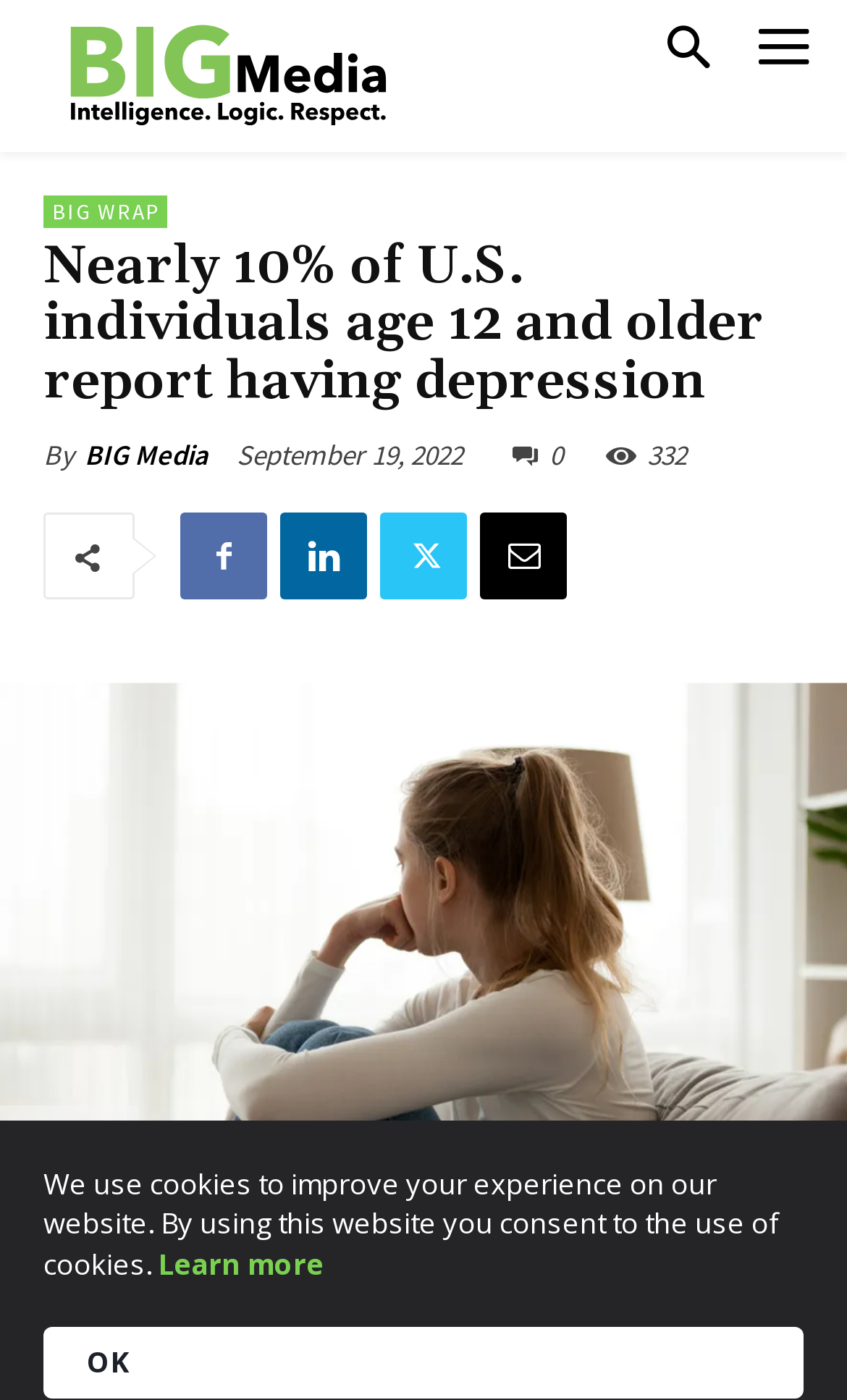Write an exhaustive caption that covers the webpage's main aspects.

The webpage appears to be a news article or blog post from BIG Media, with a focus on a study about depression. At the top left corner, there is a logo image, accompanied by a link to the BIG WRAP website. Next to the logo, there is a heading that reads "Nearly 10% of U.S. individuals age 12 and older report having depression". 

Below the heading, there is a byline with the text "By" followed by a link to BIG Media. The date of the article, "September 19, 2022", is displayed next to the byline. There are also several social media links, including Facebook, Twitter, LinkedIn, and Email, positioned horizontally below the byline.

The main content of the article is an image that takes up most of the page, with a caption that matches the heading. At the bottom of the page, there is a notice about the use of cookies on the website, with a link to "Learn more" and an "OK" button to consent to the use of cookies.

There are no other notable UI elements or text on the page besides the mentioned components.